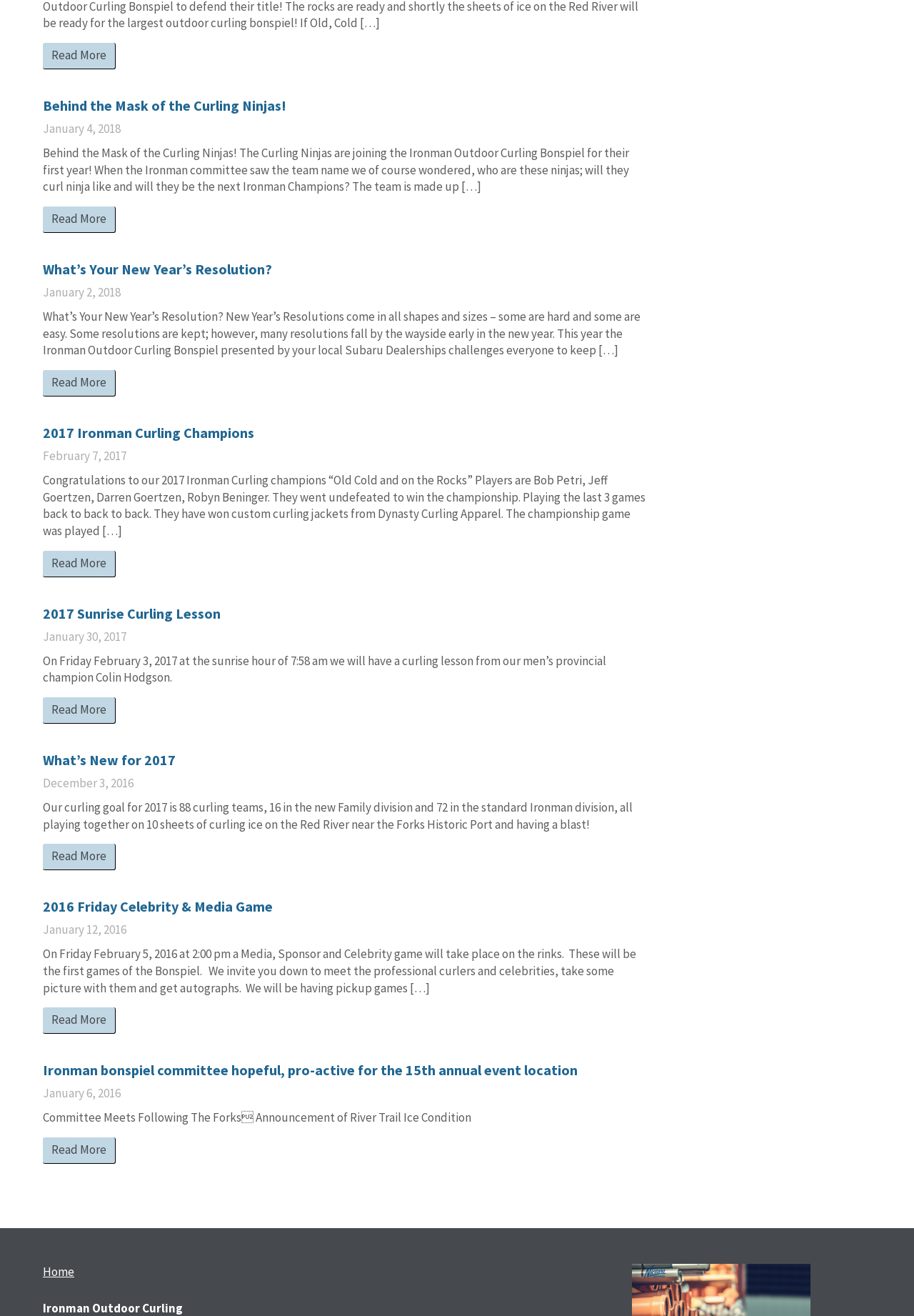What is the name of the event mentioned in the fifth article?
Look at the screenshot and provide an in-depth answer.

I looked at the text of the fifth article and found that it mentions the 'Ironman Curling Champions' event, which was won by the team 'Old Cold and on the Rocks'.